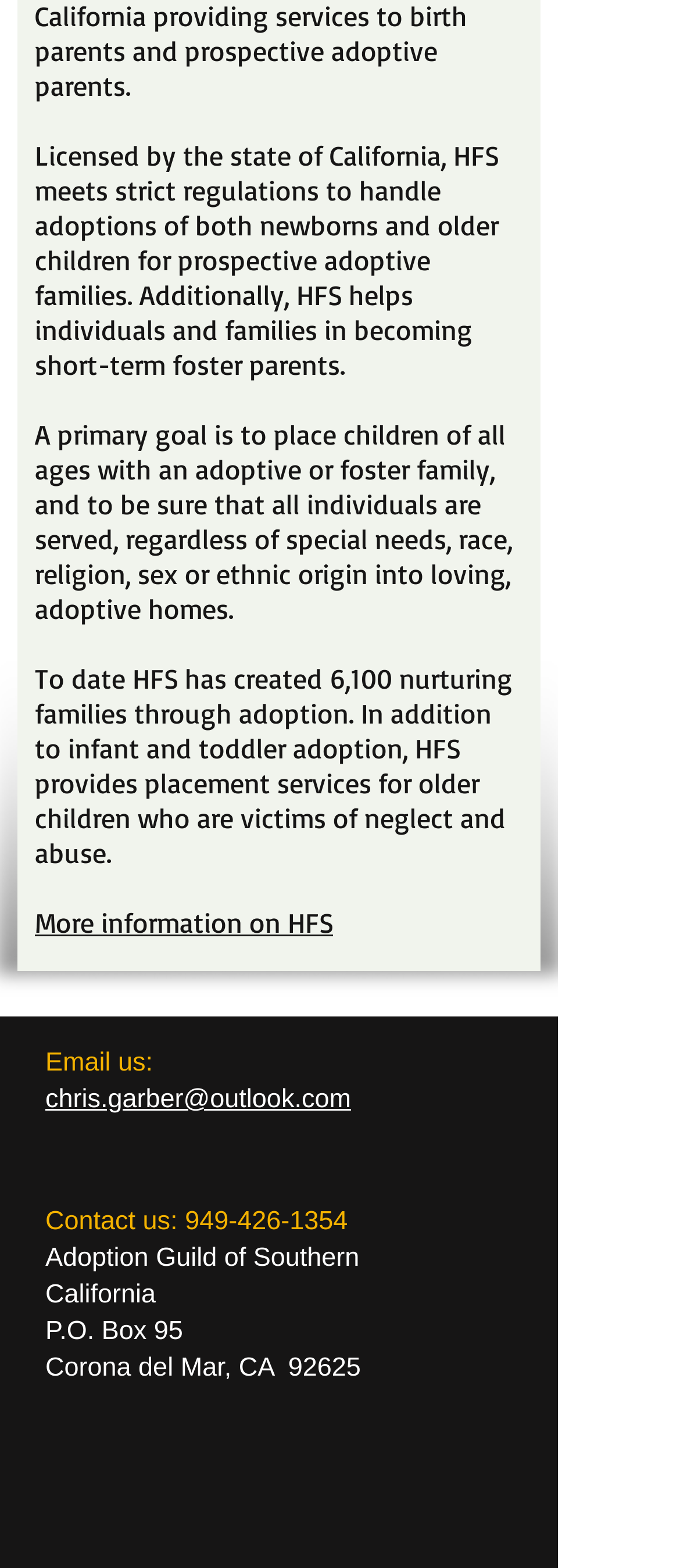Please study the image and answer the question comprehensively:
What is the primary goal of HFS?

According to the webpage, the primary goal of HFS is to place children of all ages with an adoptive or foster family, and to ensure that all individuals are served, regardless of special needs, race, religion, sex or ethnic origin into loving, adoptive homes.